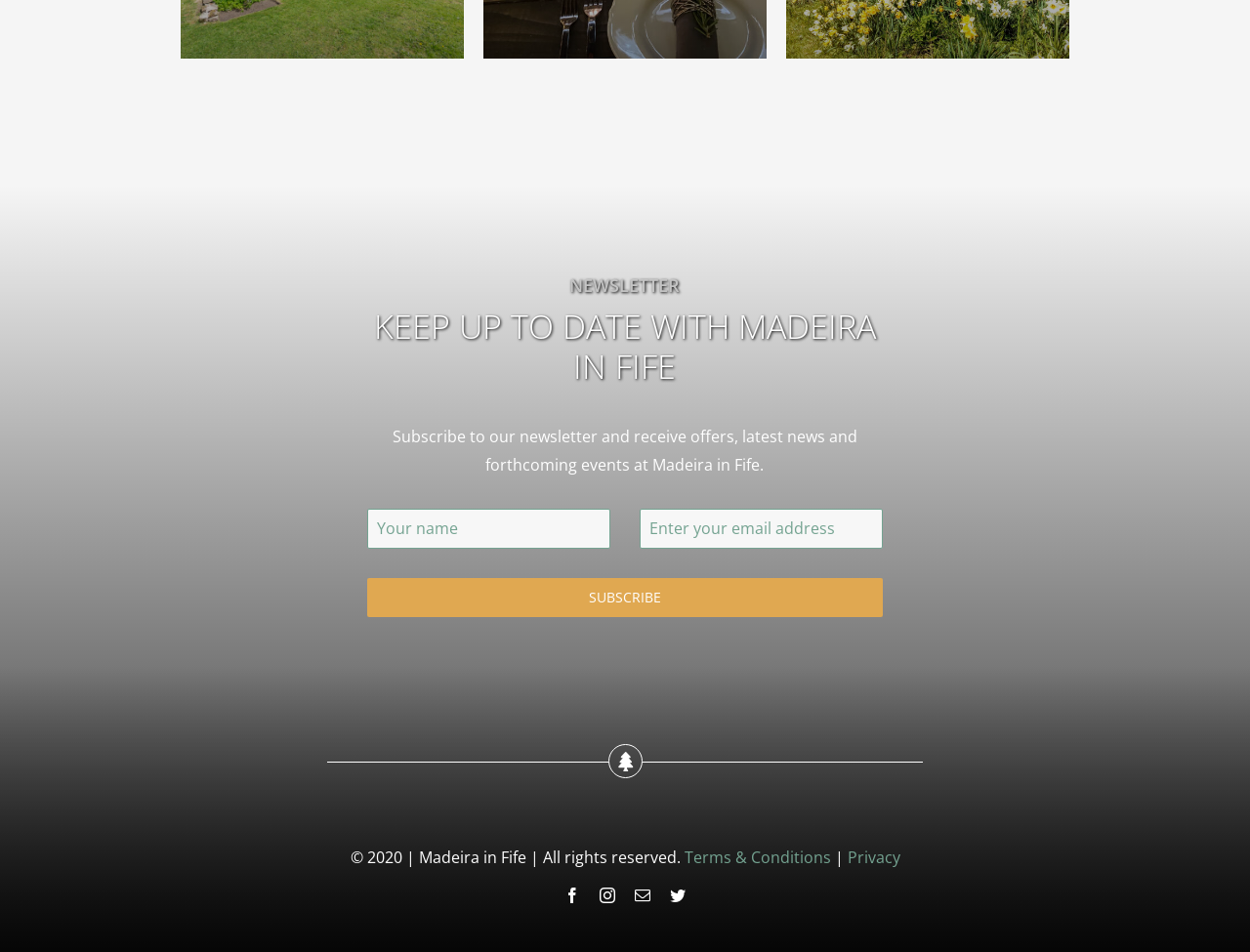Locate the bounding box coordinates of the clickable part needed for the task: "Check privacy policy".

[0.678, 0.89, 0.72, 0.912]